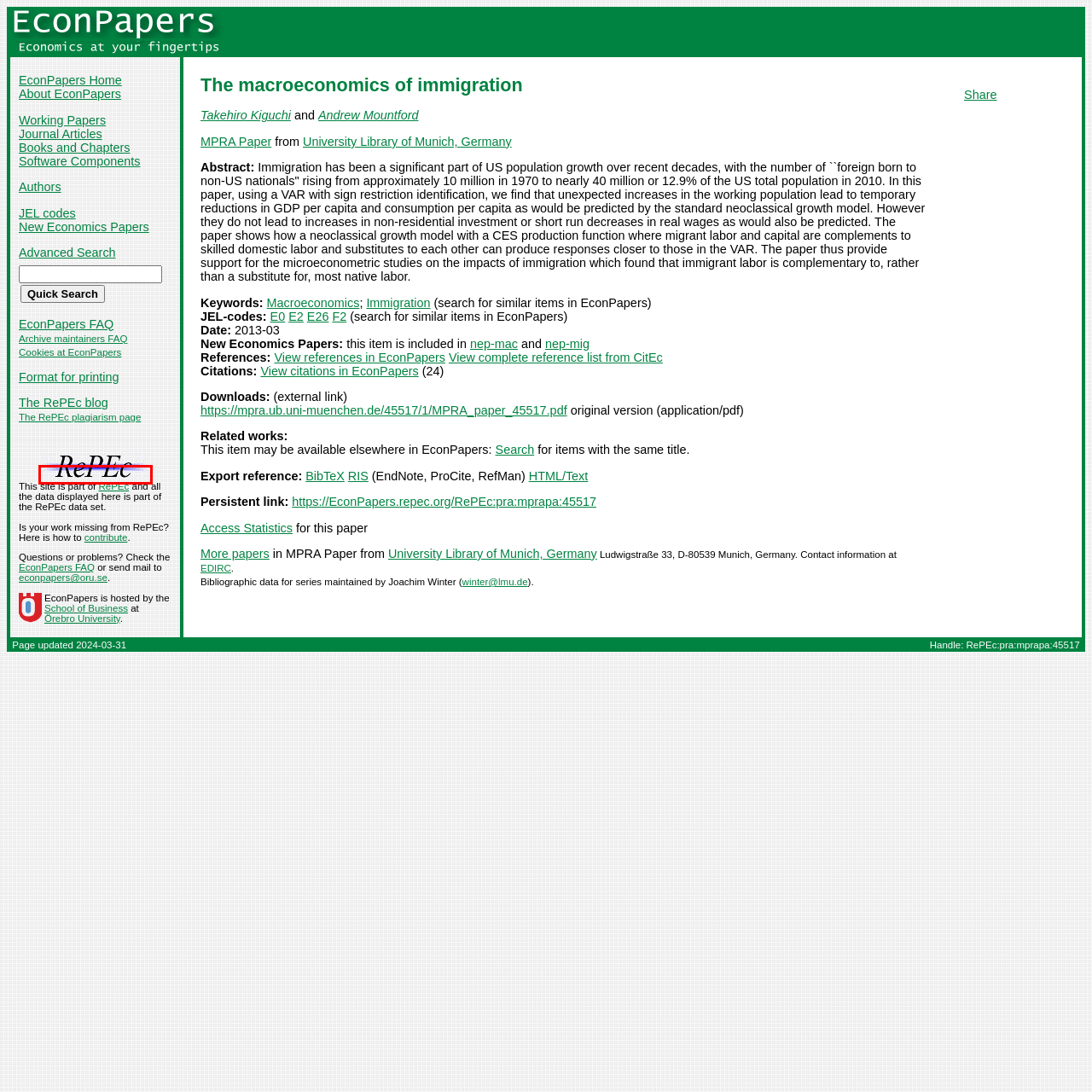You have a screenshot of a webpage, and a red bounding box highlights an element. Select the webpage description that best fits the new page after clicking the element within the bounding box. Options are:
A. EconPapers
B. The RePEc Blog | Information about Research Papers in Economics (RePEc)
C. RePEc: Research Papers in Economics
D. Örebro universitet - utbildning, forskning och innovation
E. Handelshögskolan vid Örebro universitet
F. LogEc: Access Statistics for The macroeconomics of immigration
G. Munich Personal RePEc Archive
H. RePEc plagiarism page

C